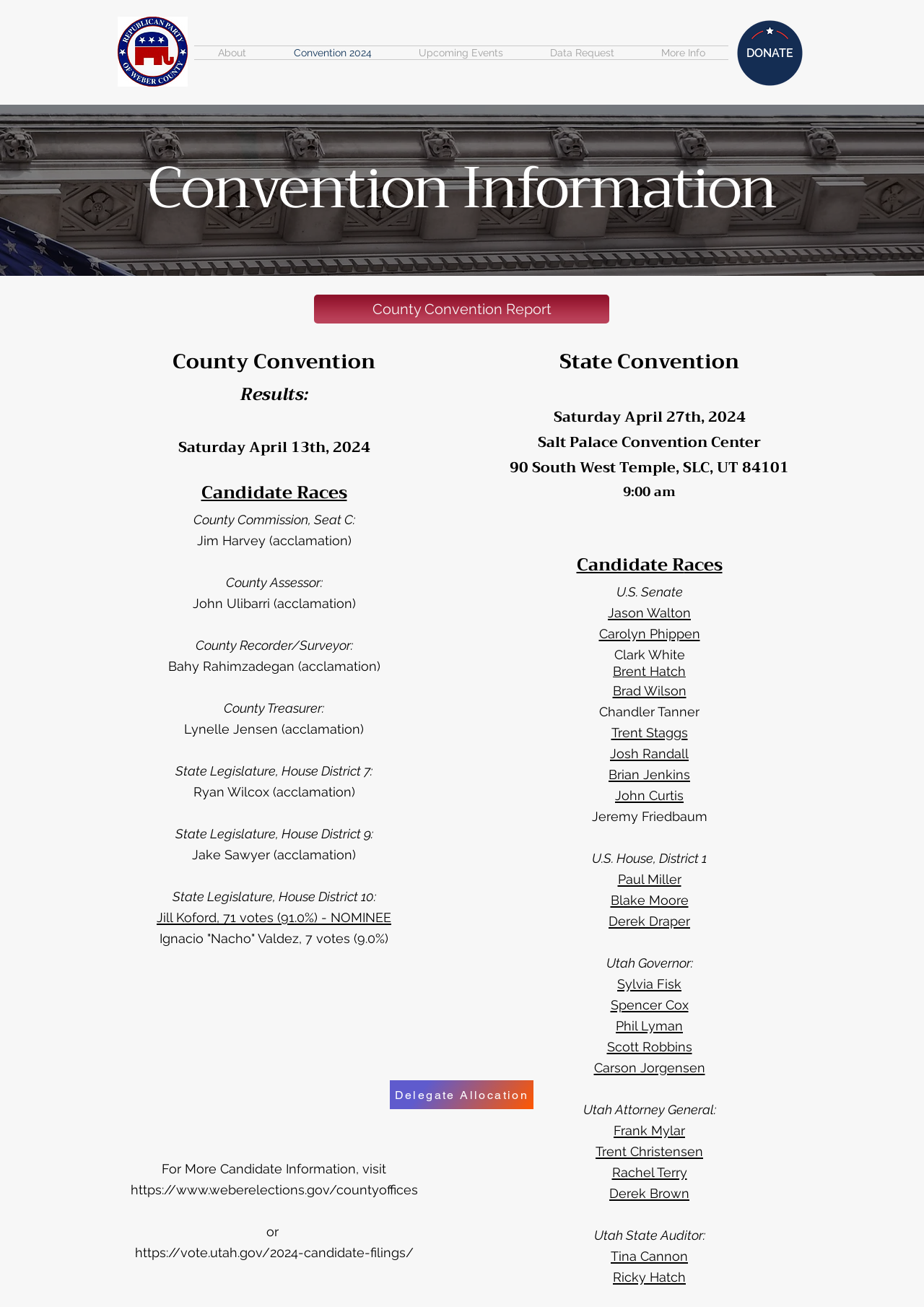What is the date of the County Convention?
Could you answer the question in a detailed manner, providing as much information as possible?

I found the answer by looking at the section 'Convention Information' where it mentions 'Saturday April 13th, 2024' as the date of the County Convention.